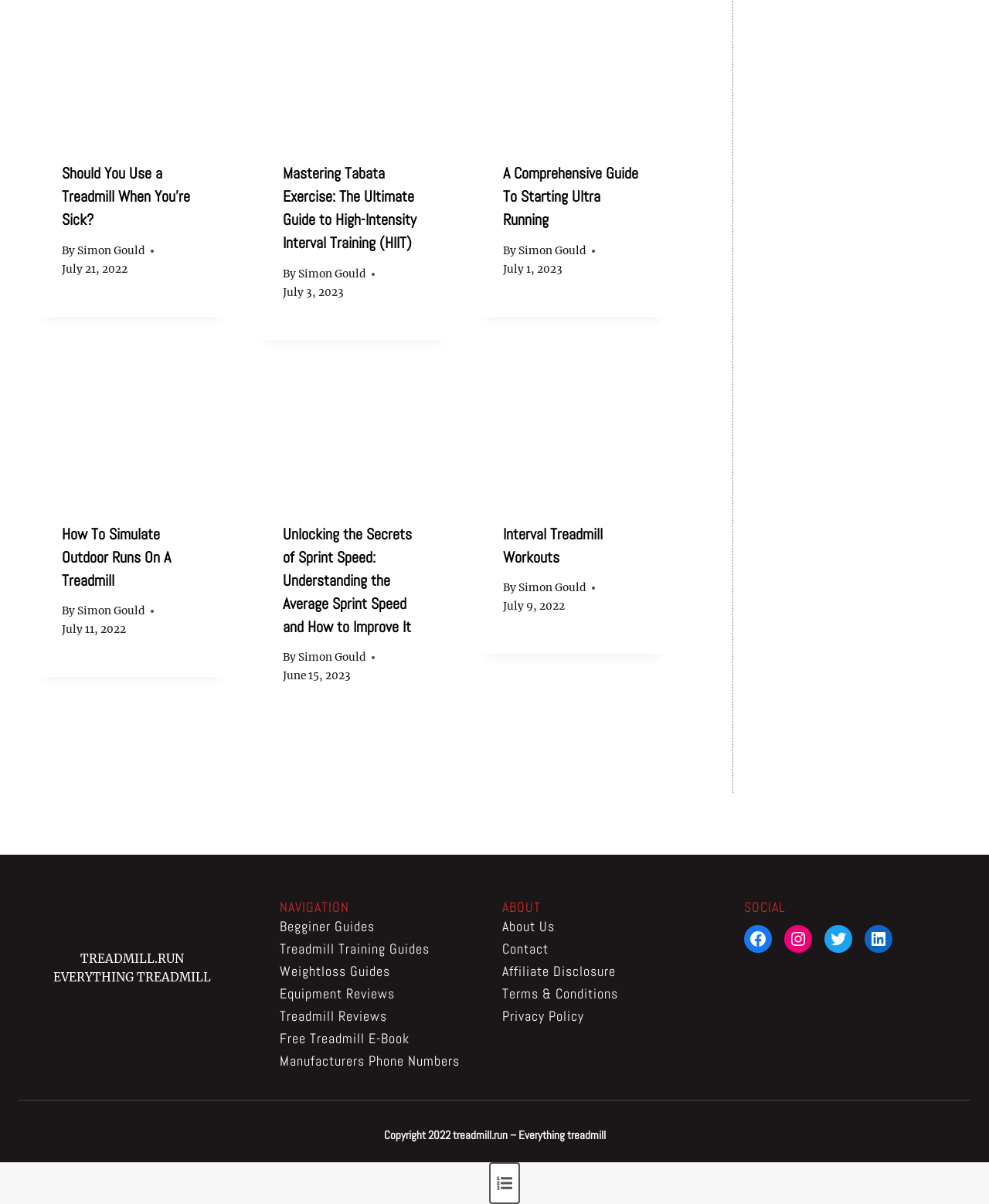Identify the bounding box for the element characterized by the following description: "parent_node: Interval Treadmill Workouts".

[0.484, 0.308, 0.675, 0.413]